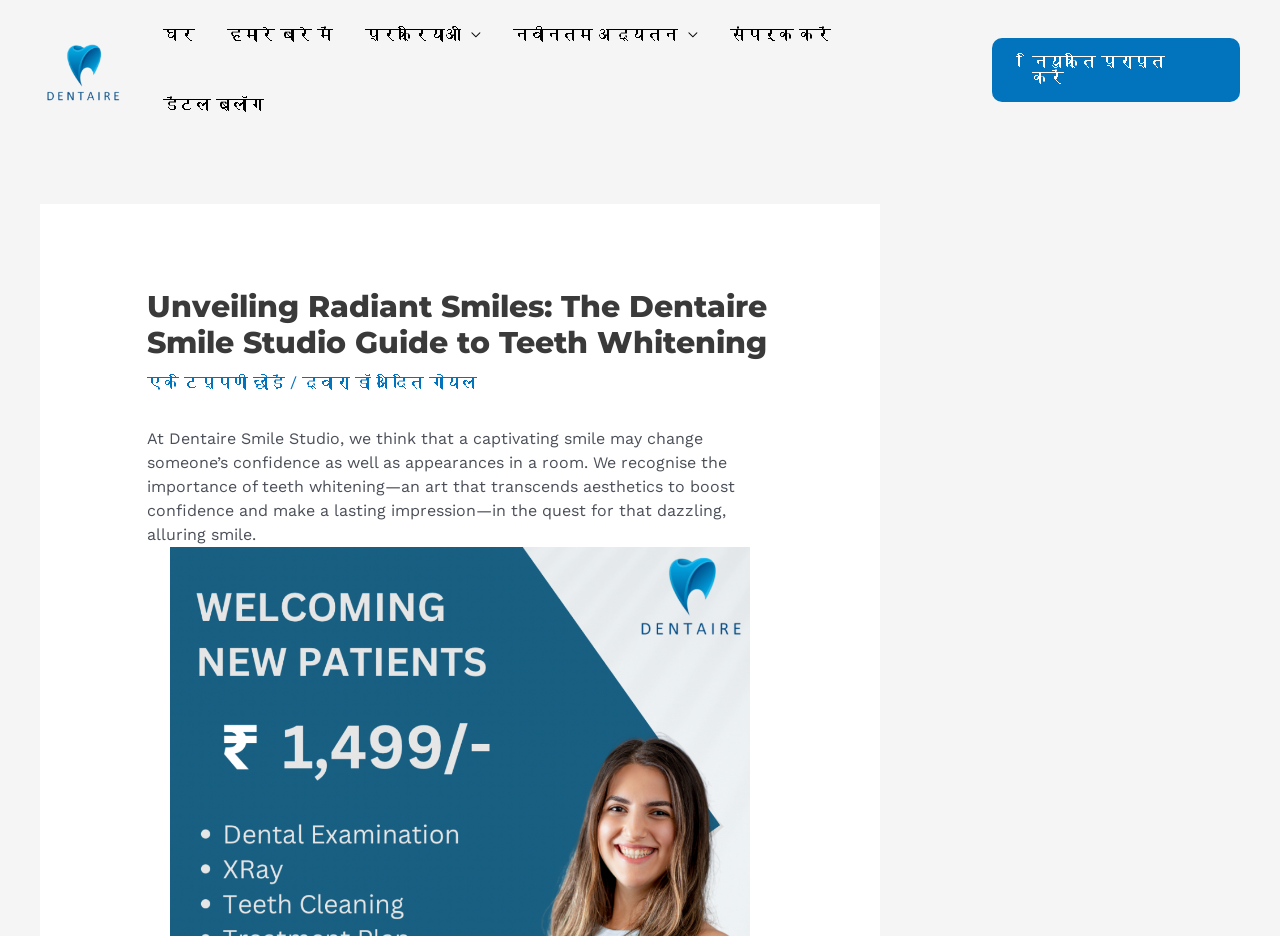Can you extract the primary headline text from the webpage?

Unveiling Radiant Smiles: The Dentaire Smile Studio Guide to Teeth Whitening